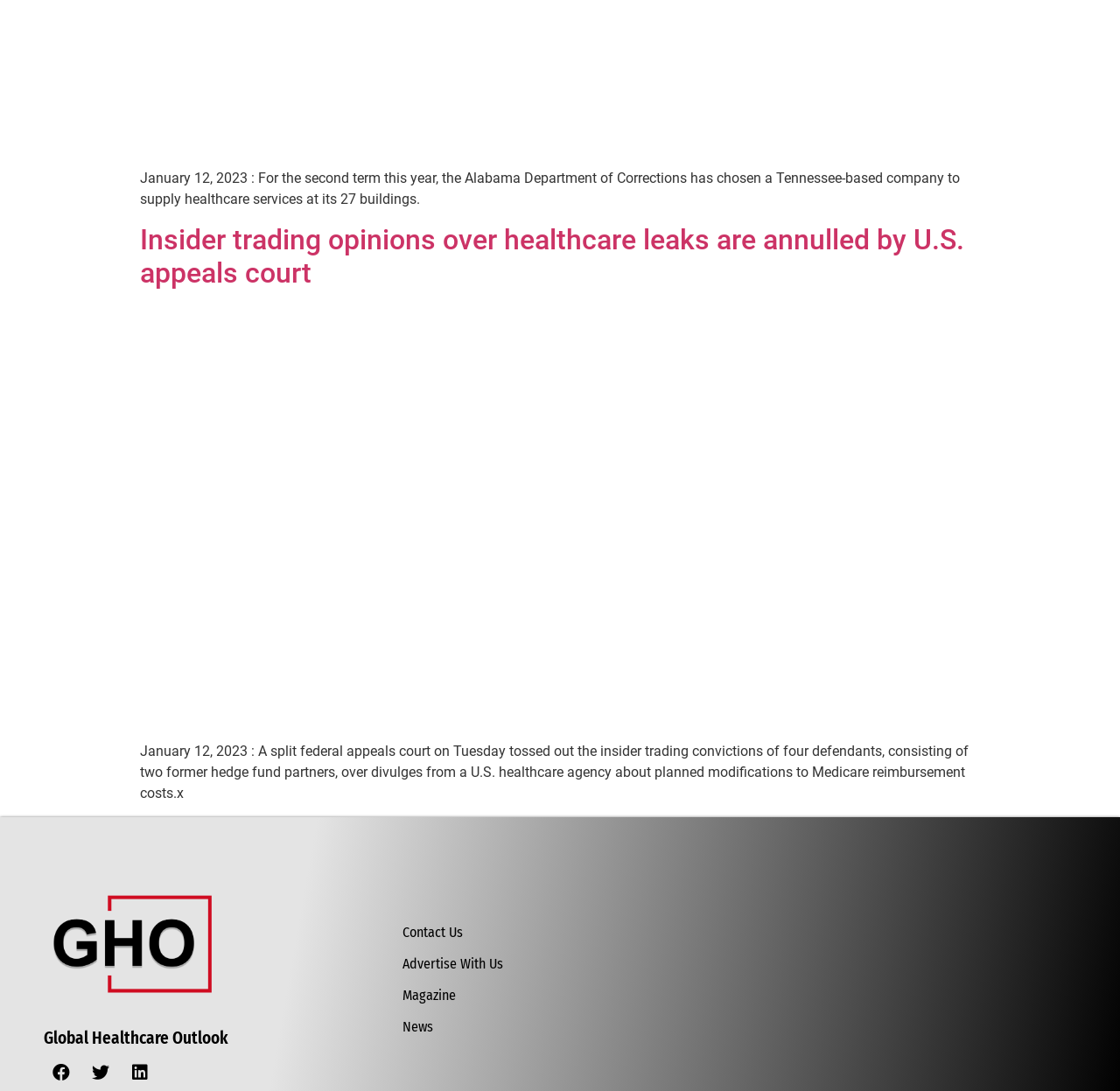Specify the bounding box coordinates of the area that needs to be clicked to achieve the following instruction: "Follow on Twitter".

[0.074, 0.967, 0.105, 0.999]